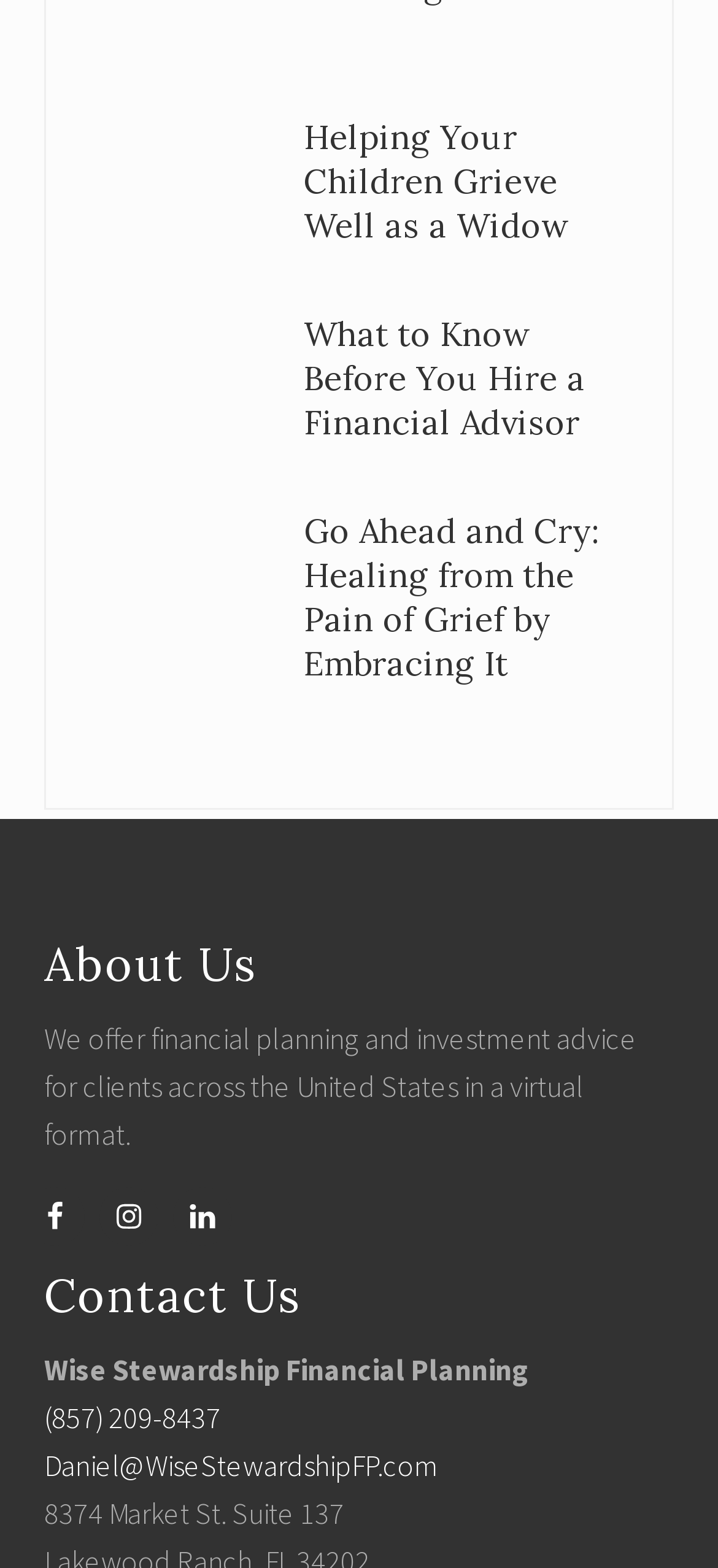What is the address of the company?
Using the screenshot, give a one-word or short phrase answer.

8374 Market St. Suite 137